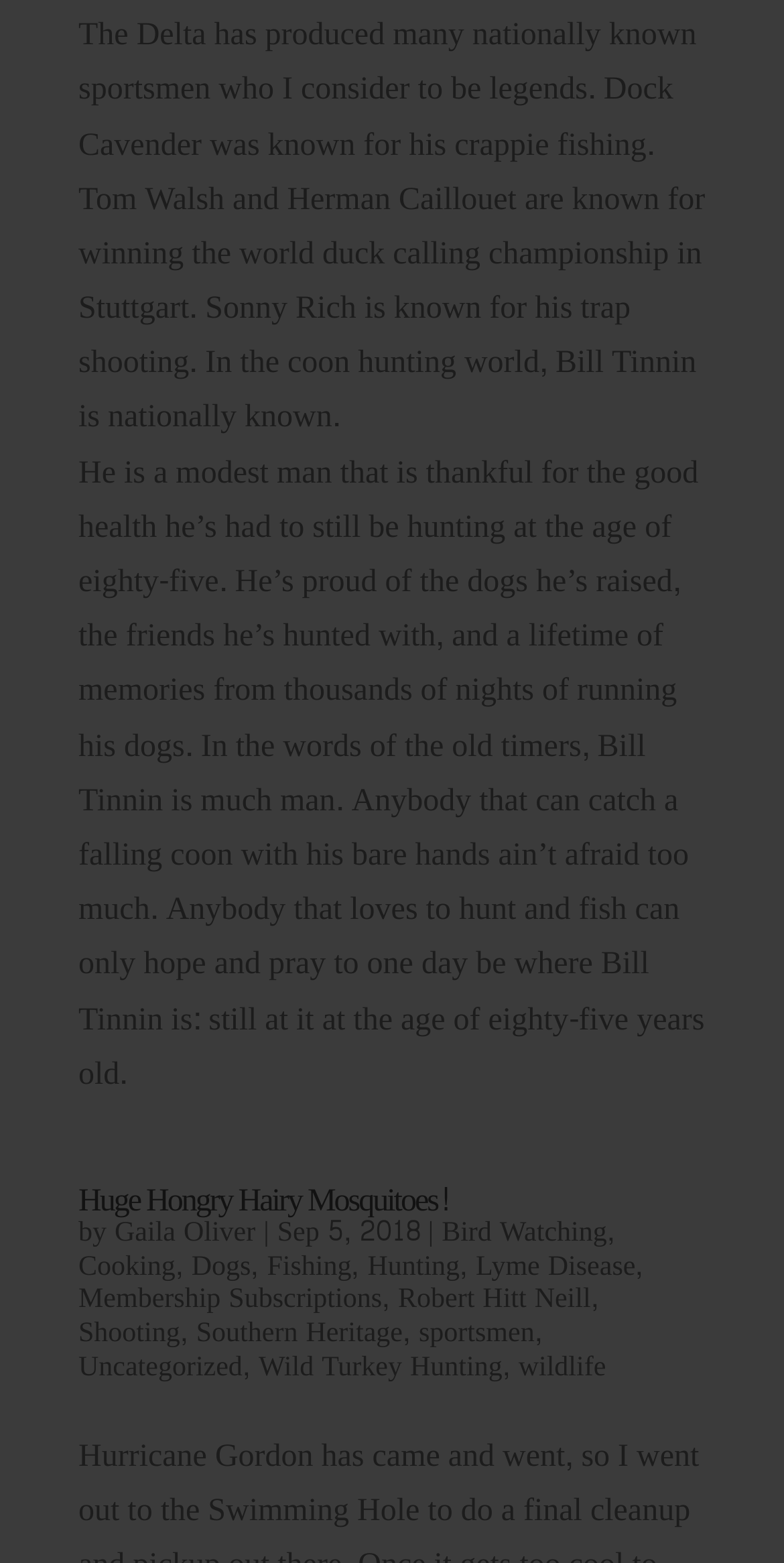Using the webpage screenshot, find the UI element described by Cooking. Provide the bounding box coordinates in the format (top-left x, top-left y, bottom-right x, bottom-right y), ensuring all values are floating point numbers between 0 and 1.

[0.1, 0.793, 0.224, 0.825]